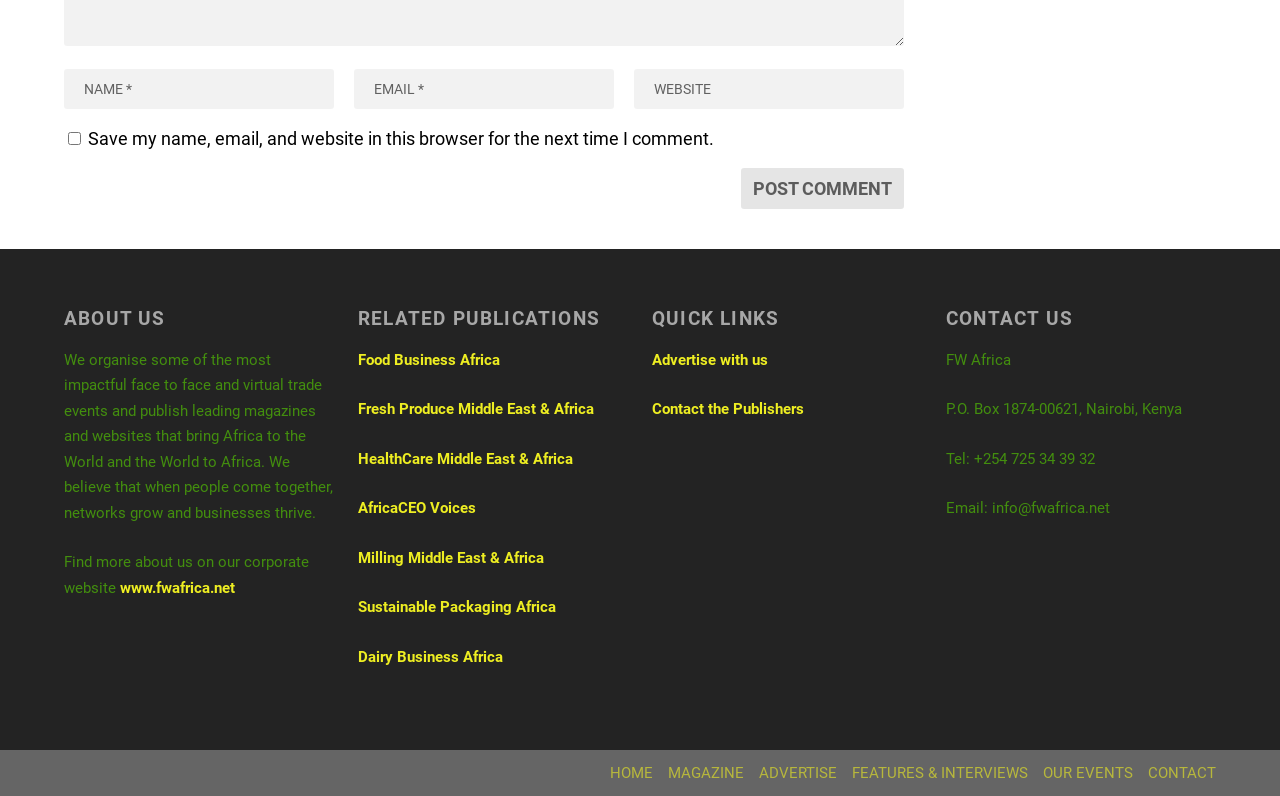Please identify the coordinates of the bounding box that should be clicked to fulfill this instruction: "Input your email".

[0.277, 0.07, 0.48, 0.12]